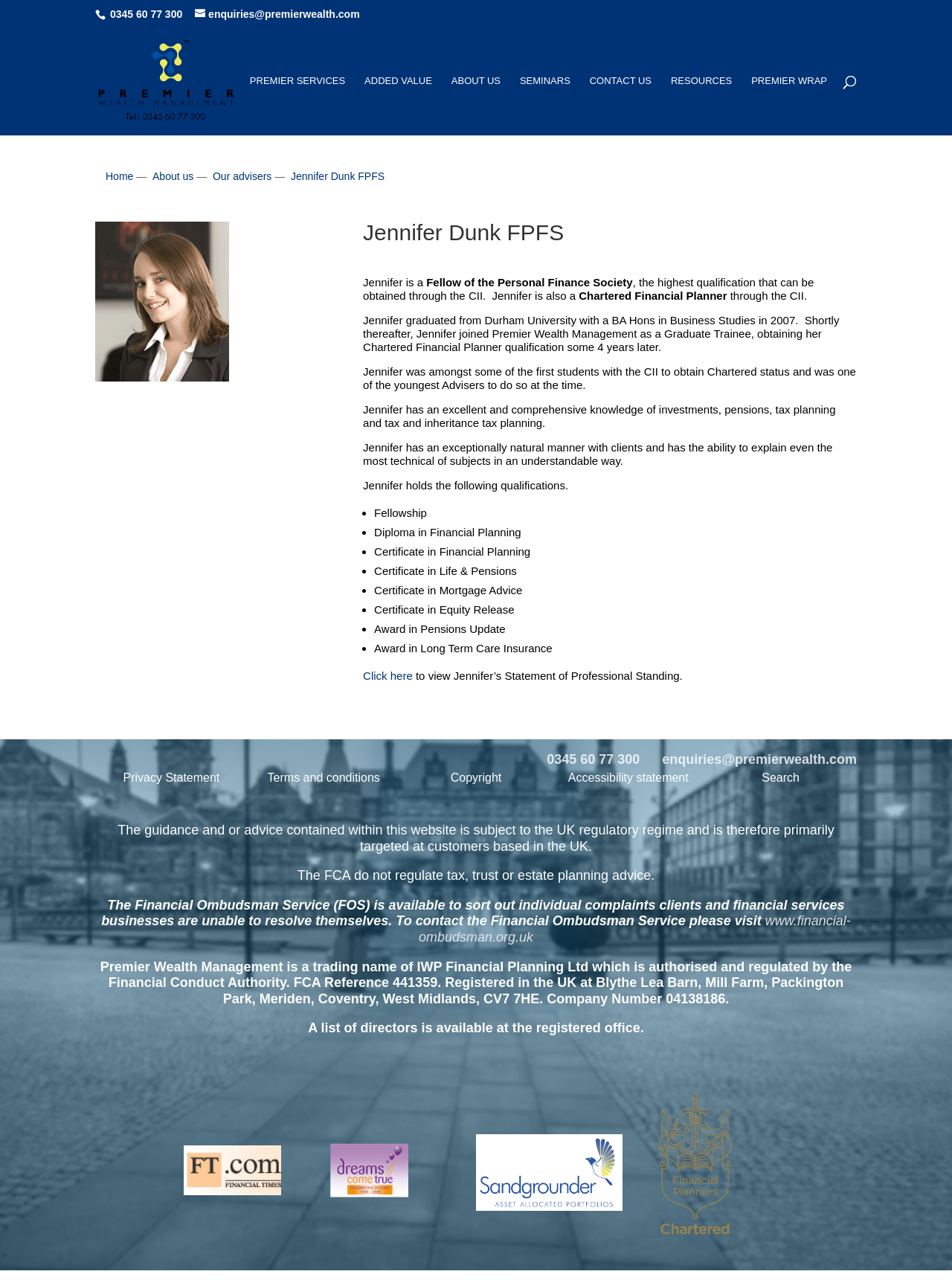Provide the bounding box coordinates of the section that needs to be clicked to accomplish the following instruction: "Contact Premier Wealth Management via phone."

[0.112, 0.006, 0.192, 0.015]